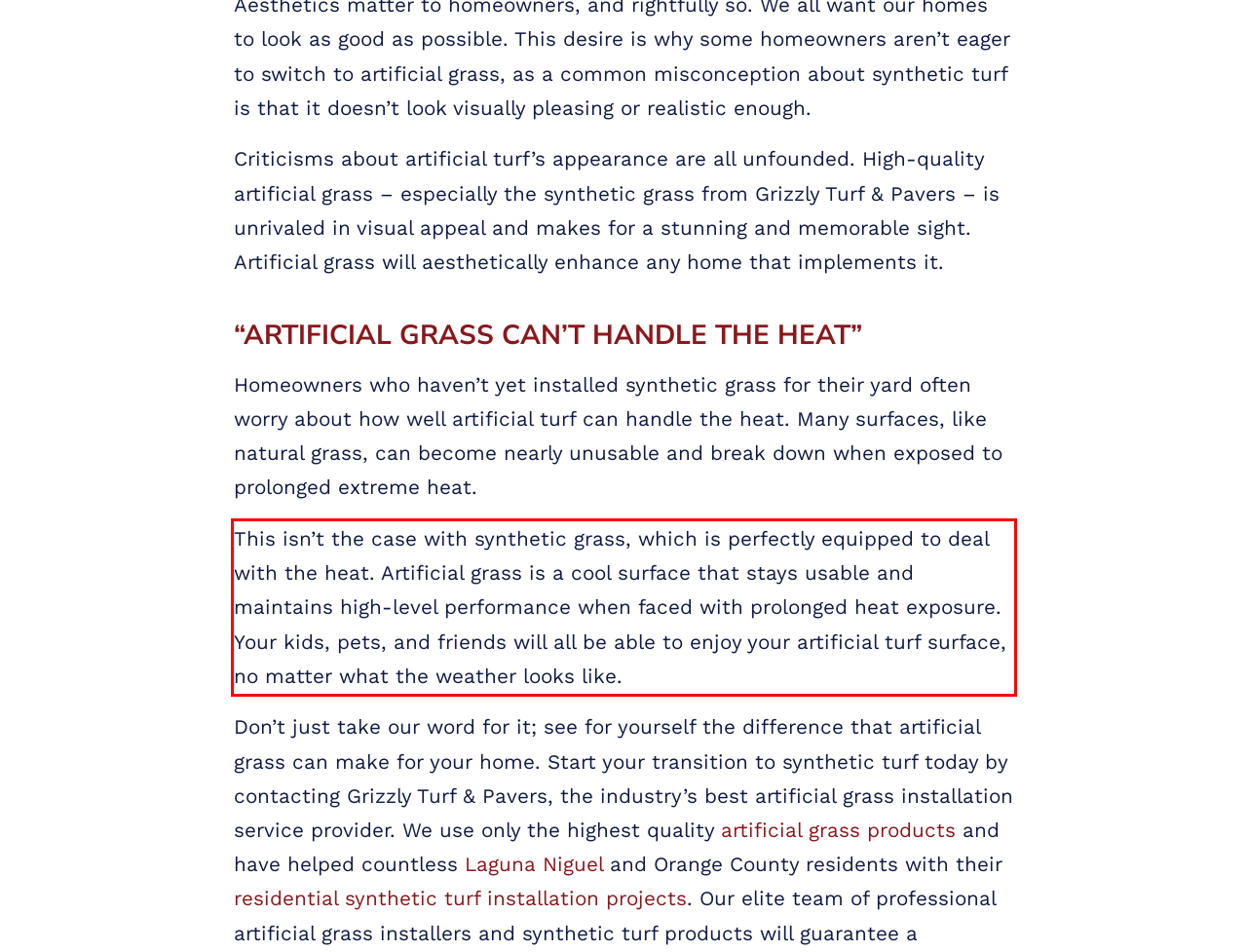You are given a webpage screenshot with a red bounding box around a UI element. Extract and generate the text inside this red bounding box.

This isn’t the case with synthetic grass, which is perfectly equipped to deal with the heat. Artificial grass is a cool surface that stays usable and maintains high-level performance when faced with prolonged heat exposure. Your kids, pets, and friends will all be able to enjoy your artificial turf surface, no matter what the weather looks like.